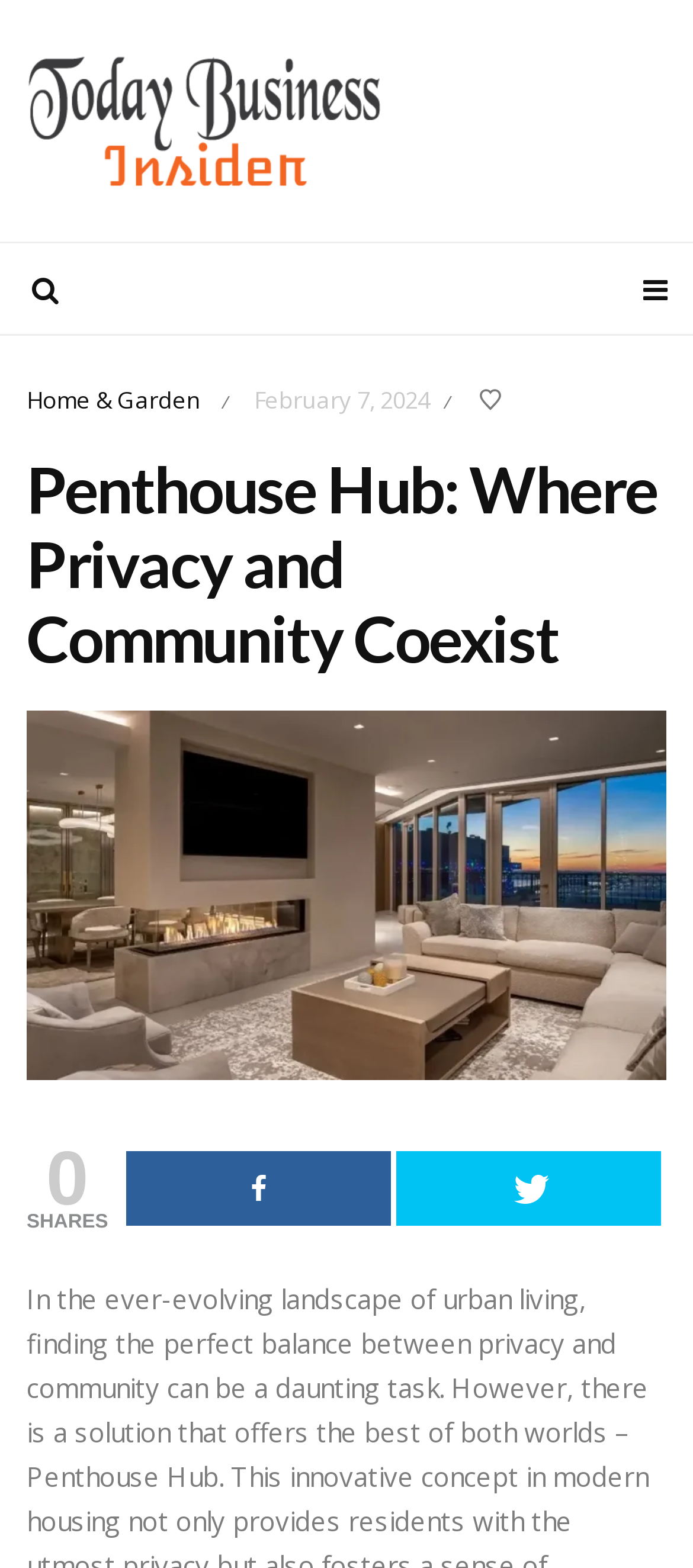From the webpage screenshot, predict the bounding box of the UI element that matches this description: "alt="Today Business Insider"".

[0.038, 0.034, 0.551, 0.12]